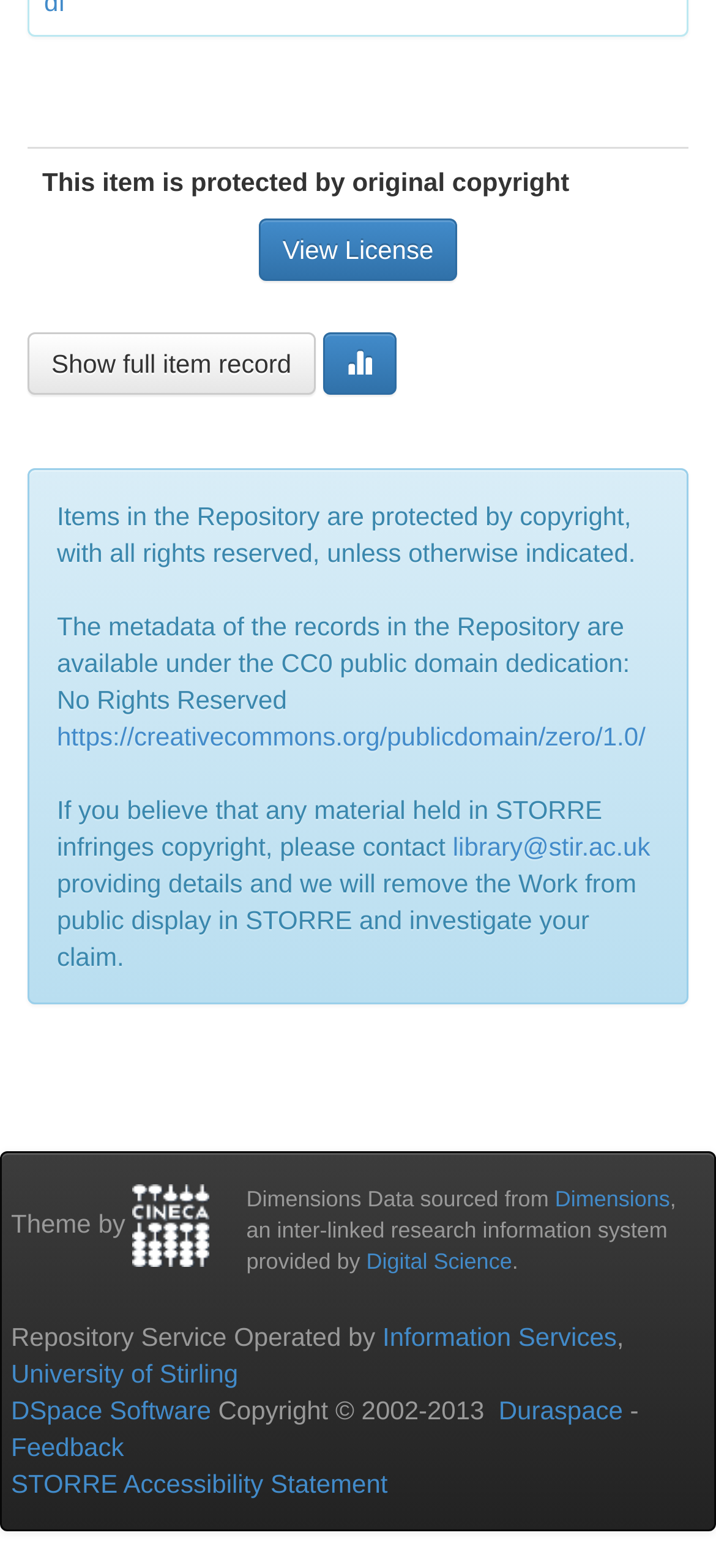Who to contact if you believe material infringes copyright?
Can you give a detailed and elaborate answer to the question?

The question can be answered by looking at the StaticText element with the text 'If you believe that any material held in STORRE infringes copyright, please contact'. This text is followed by a link with the email address 'library@stir.ac.uk', which suggests that this is the contact email for reporting copyright infringement.